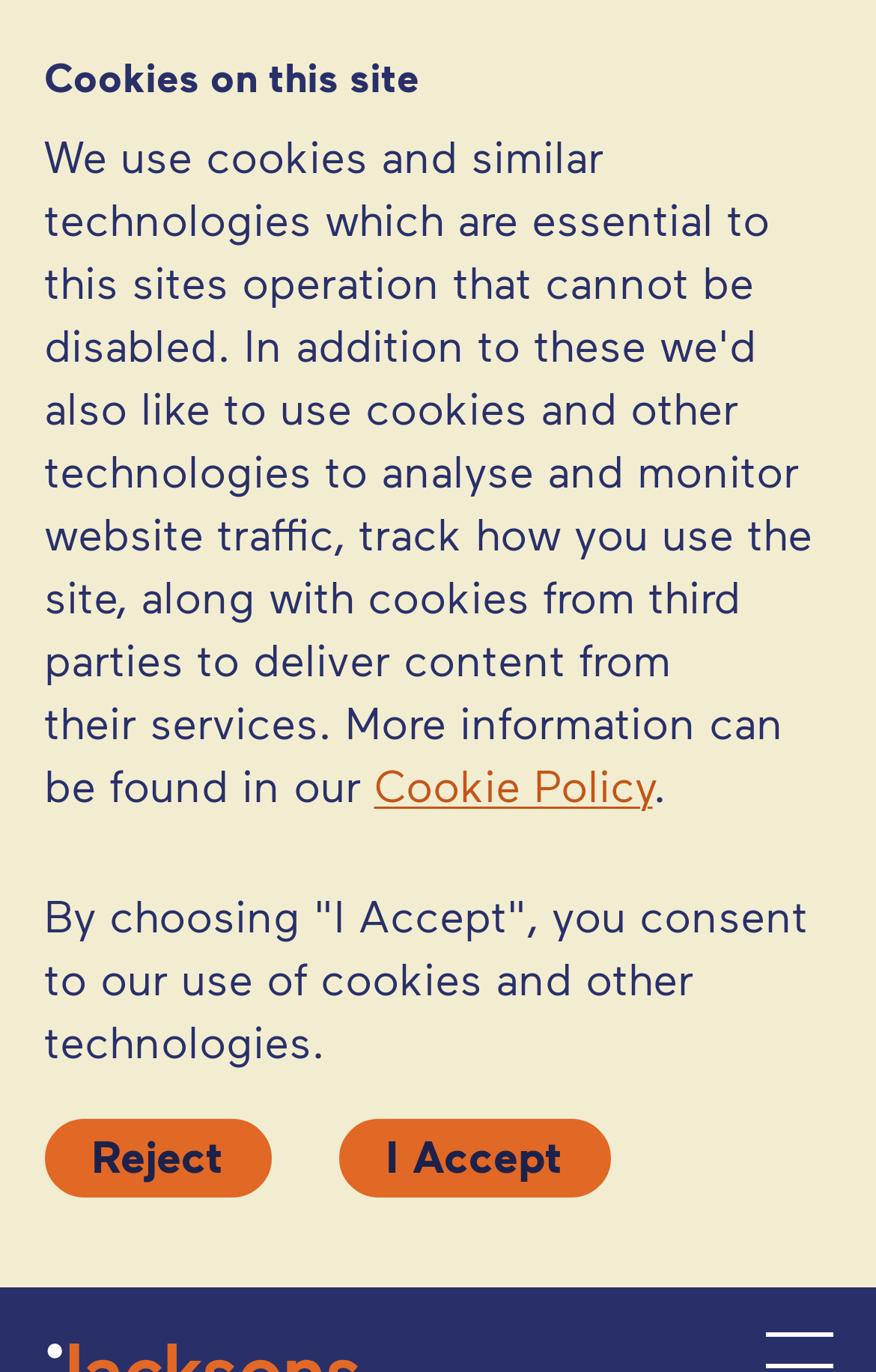Provide the bounding box for the UI element matching this description: "Cookie Policy".

[0.427, 0.553, 0.745, 0.593]